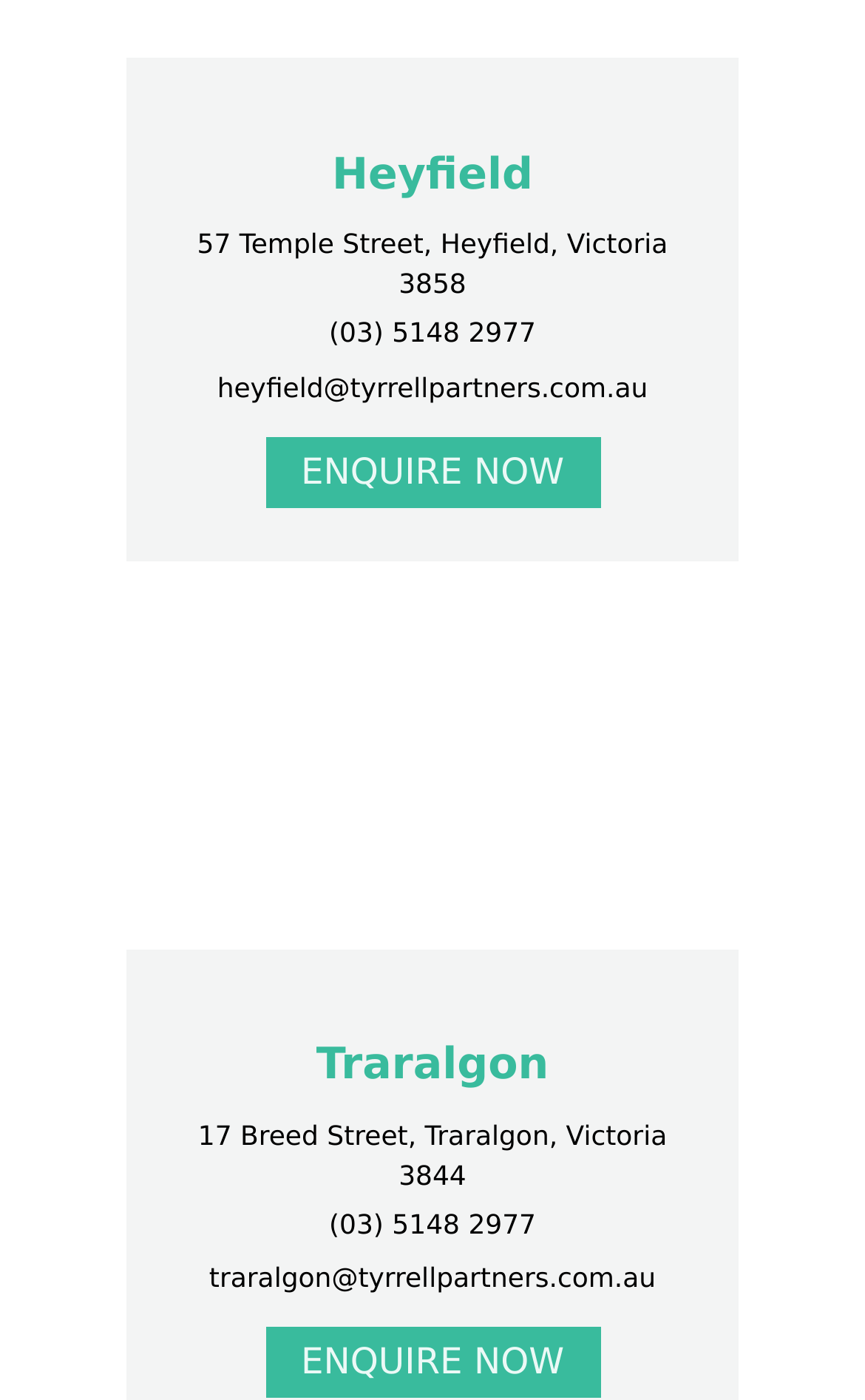Please determine the bounding box coordinates for the element that should be clicked to follow these instructions: "Call the phone number".

[0.38, 0.227, 0.62, 0.249]